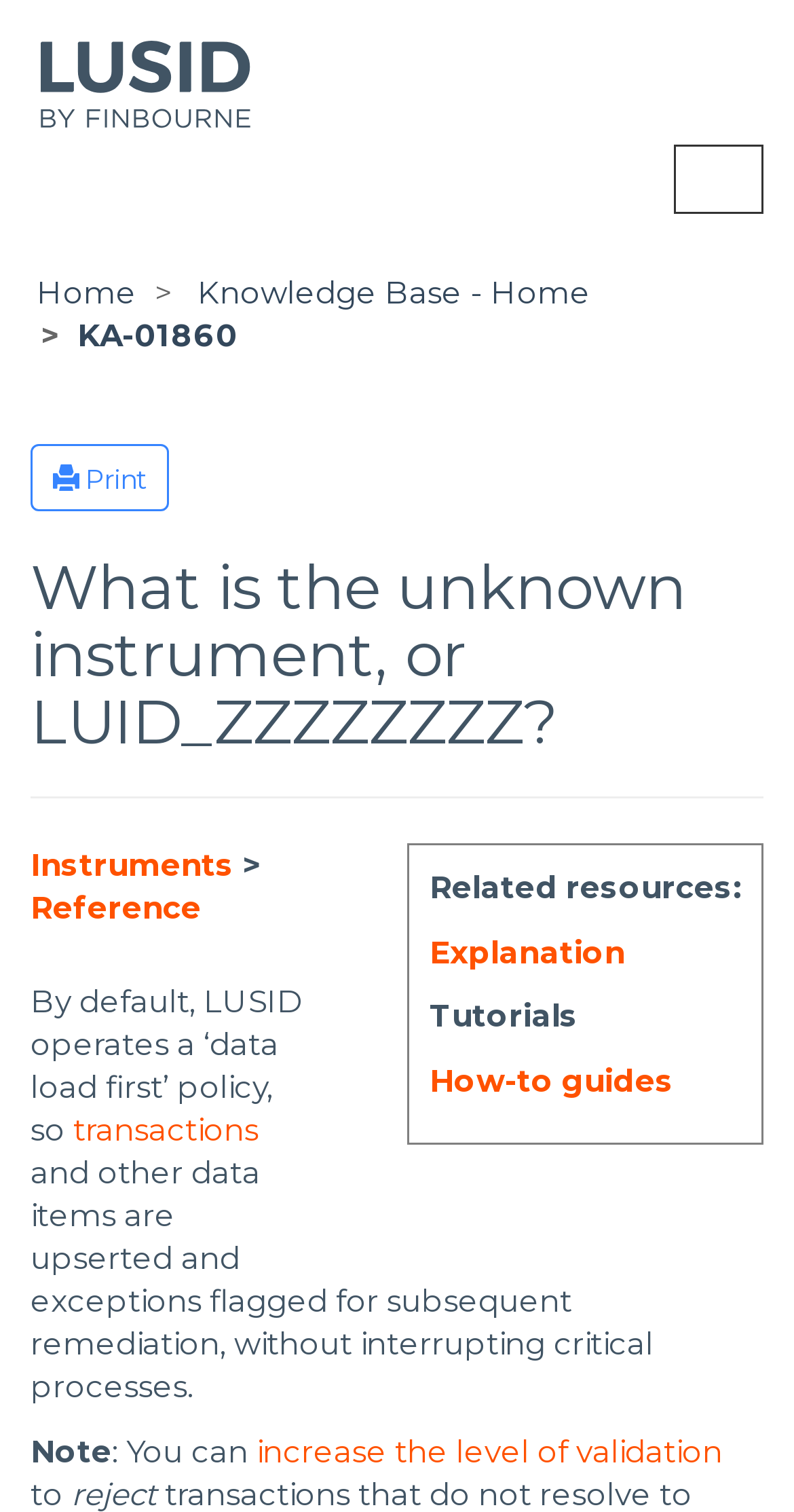What is the purpose of the 'Toggle navigation' button?
Please answer the question with as much detail as possible using the screenshot.

The 'Toggle navigation' button is located at the top-right corner of the webpage, and its purpose is to toggle the navigation menu on and off. This allows users to easily access different sections of the webpage or website.